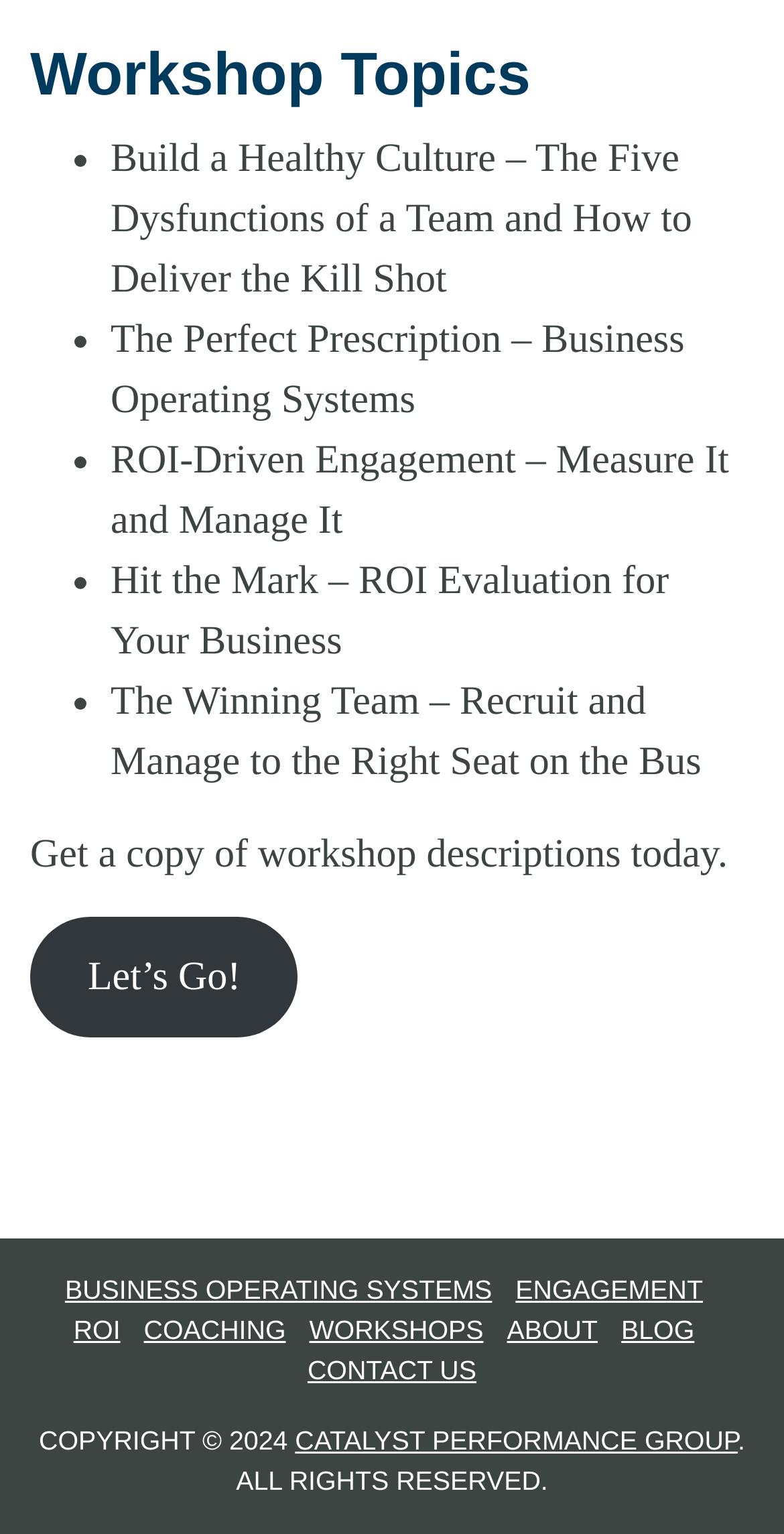Please find the bounding box coordinates of the element's region to be clicked to carry out this instruction: "Contact us".

[0.392, 0.883, 0.608, 0.903]